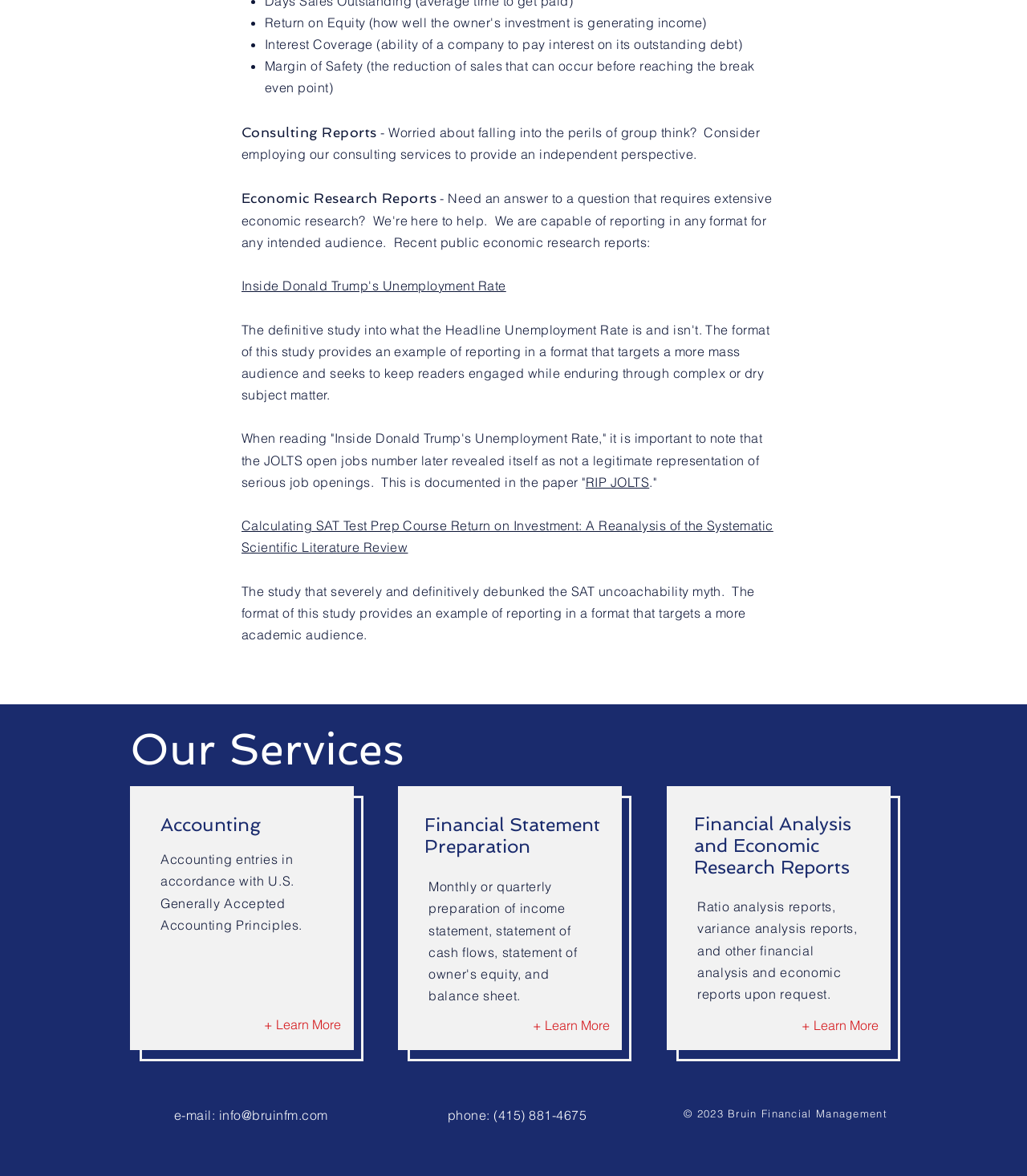Respond to the following question with a brief word or phrase:
What is the copyright year of the webpage?

2023